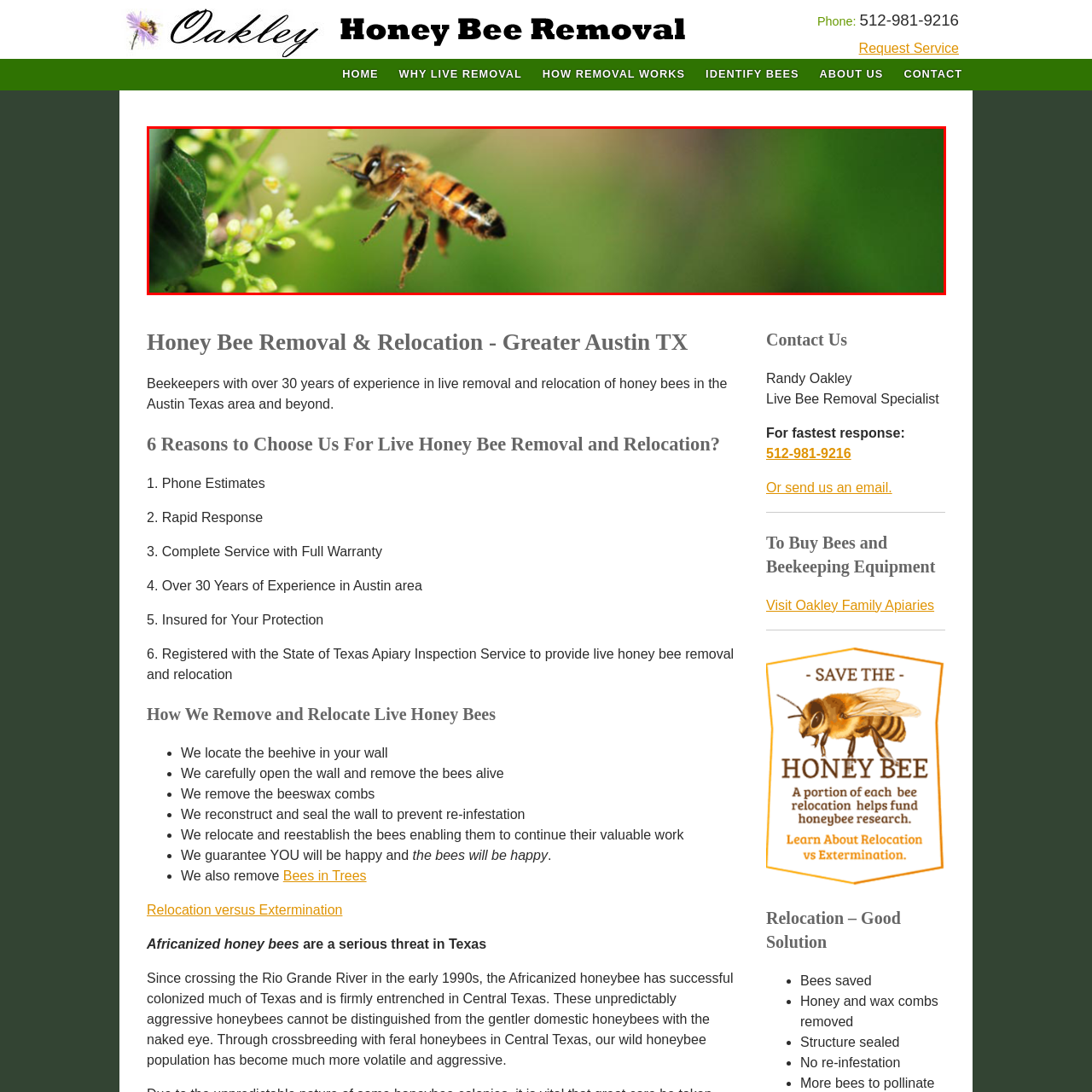Describe in detail the visual elements within the red-lined box.

The image depicts a honey bee engaged in the act of pollination, as it hovers near a cluster of small white flowers. The bee exhibits its distinctive orange and black striped body, displaying intricate details of its wings and legs while it gathers nectar. This moment captures the essential role of honey bees in the ecosystem, emphasizing their importance in pollination and biodiversity. The soft, green background suggests a natural environment, highlighting the relationship between the bee and the flora. This imagery aligns with the services offered by live honey bee removal and relocation experts, whose focus is on preserving these vital pollinators within their natural habitats.